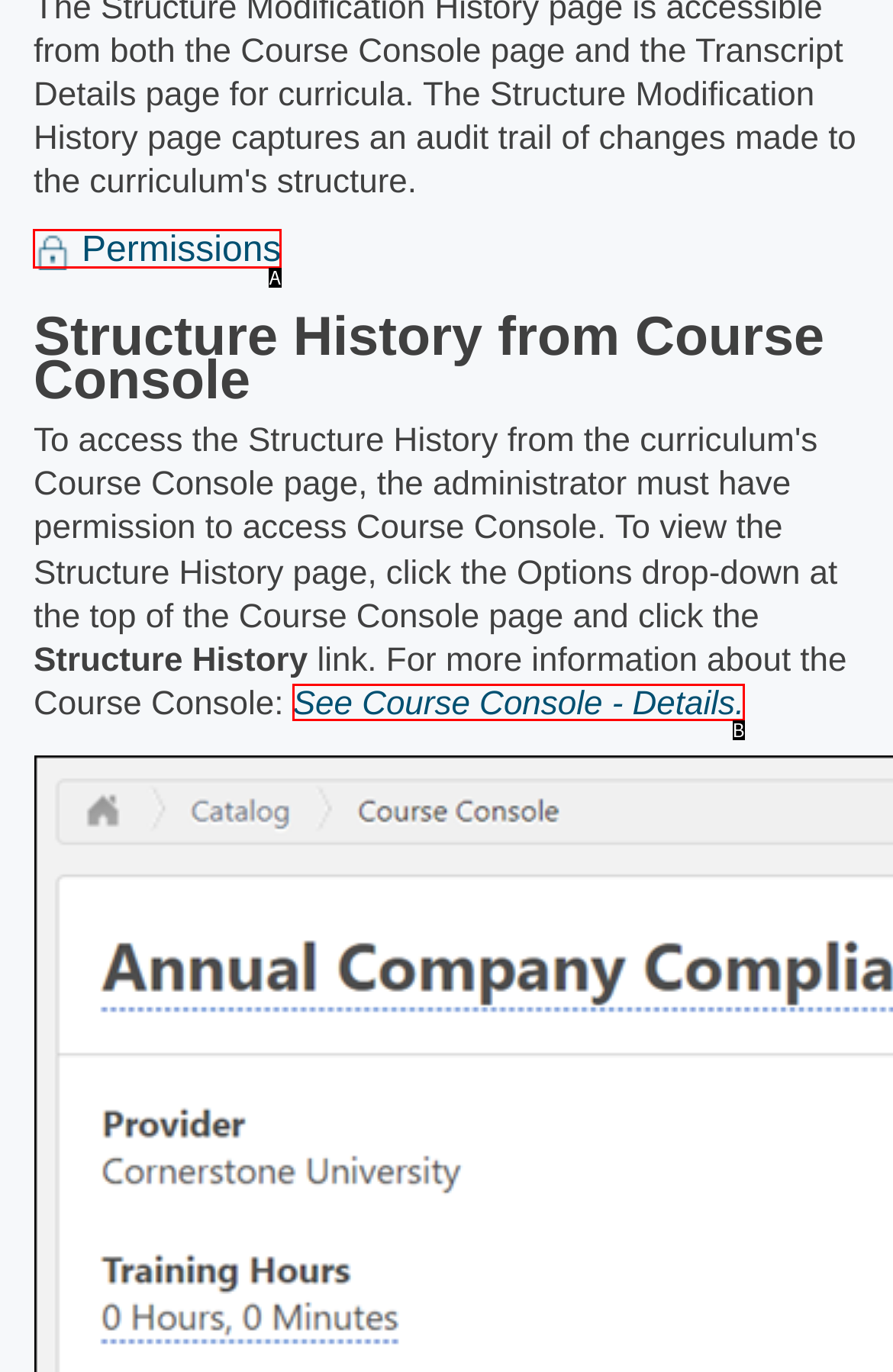Determine the HTML element that aligns with the description: See Course Console - Details.
Answer by stating the letter of the appropriate option from the available choices.

B